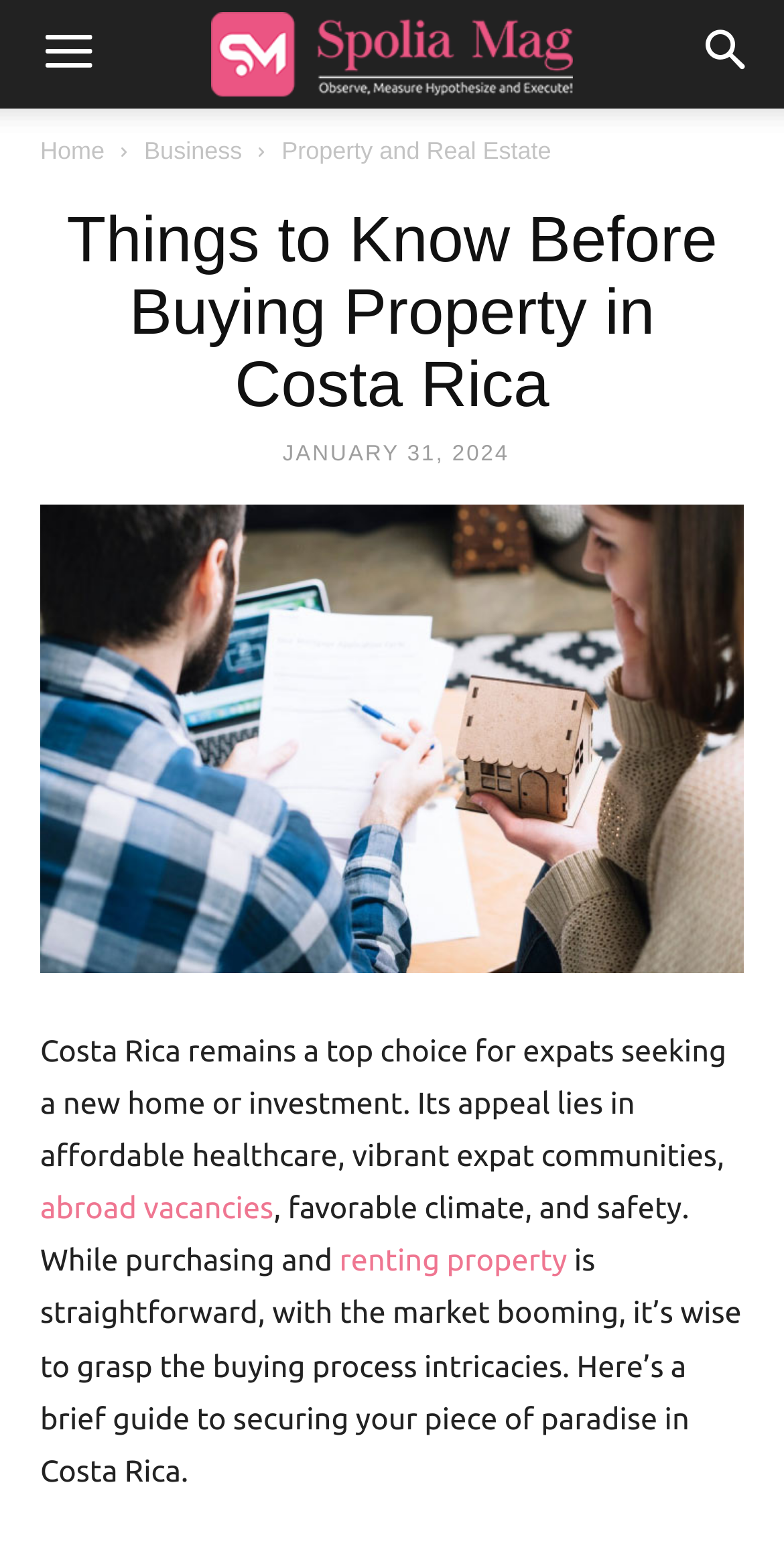Determine the bounding box coordinates of the clickable element to complete this instruction: "Search for something". Provide the coordinates in the format of four float numbers between 0 and 1, [left, top, right, bottom].

[0.856, 0.0, 1.0, 0.07]